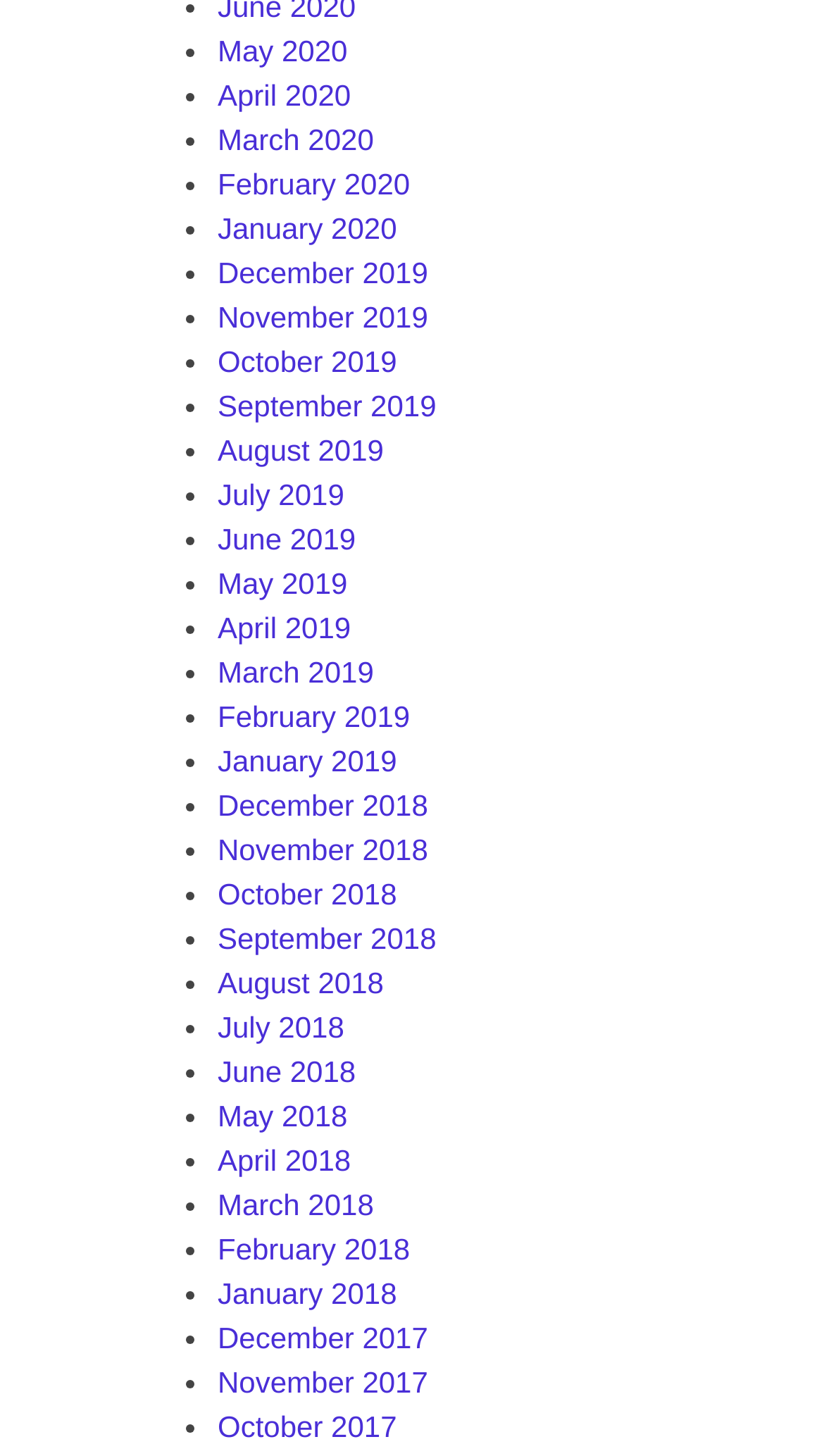Determine the bounding box coordinates of the target area to click to execute the following instruction: "View May 2020."

[0.264, 0.023, 0.422, 0.047]